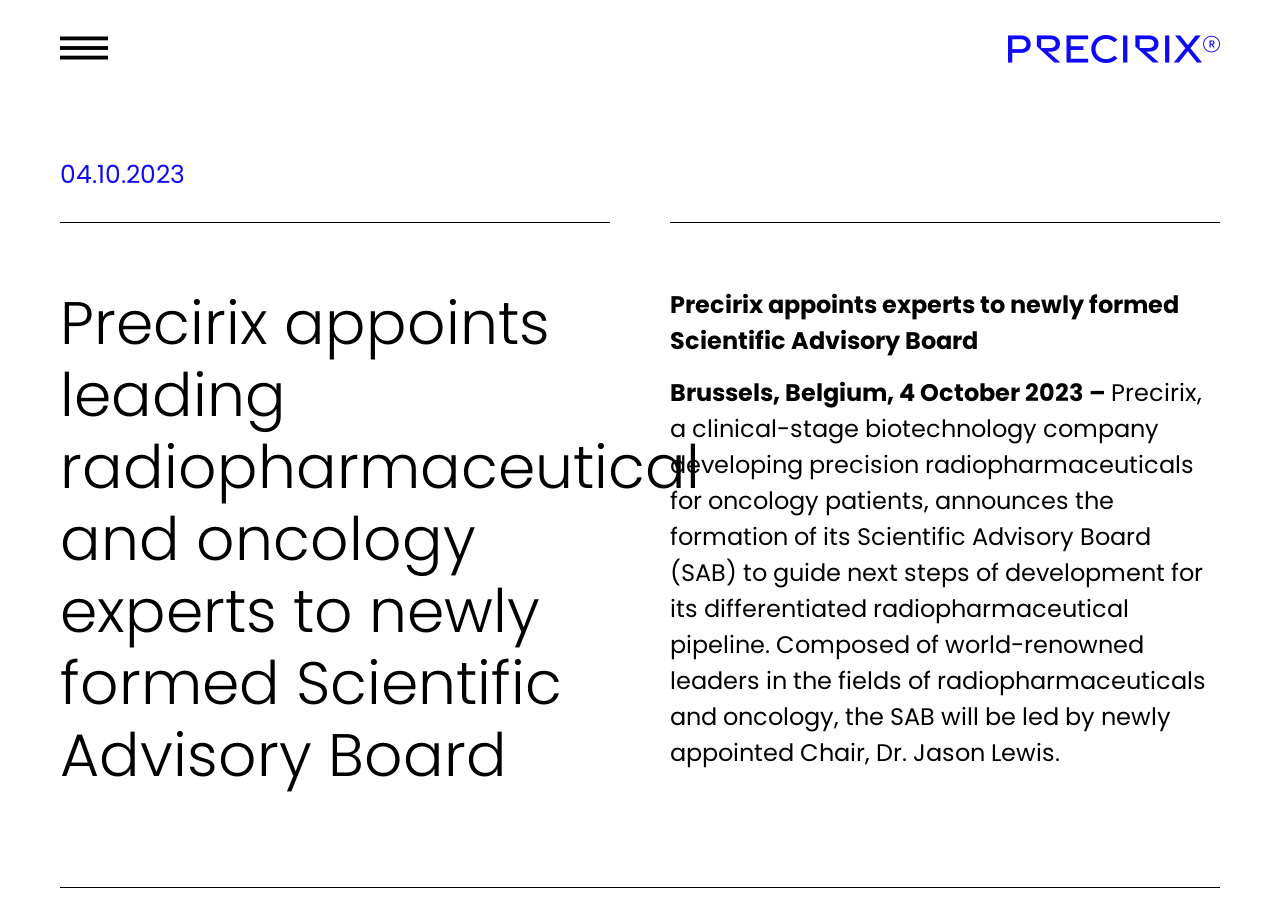What is the main heading of this webpage? Please extract and provide it.

Precirix appoints leading radiopharmaceutical and oncology experts to newly formed Scientific Advisory Board